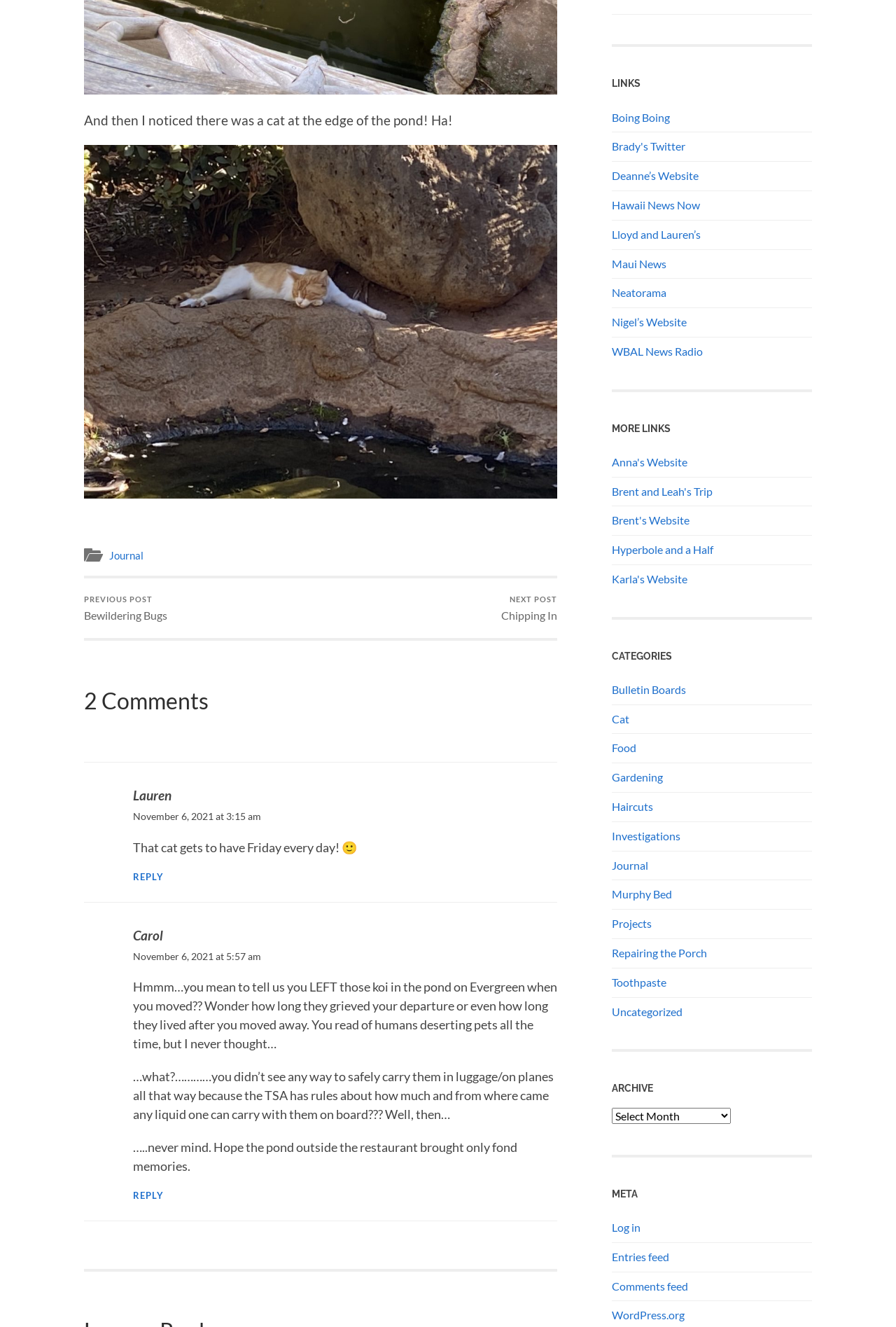Using the format (top-left x, top-left y, bottom-right x, bottom-right y), and given the element description, identify the bounding box coordinates within the screenshot: Opportunities

None